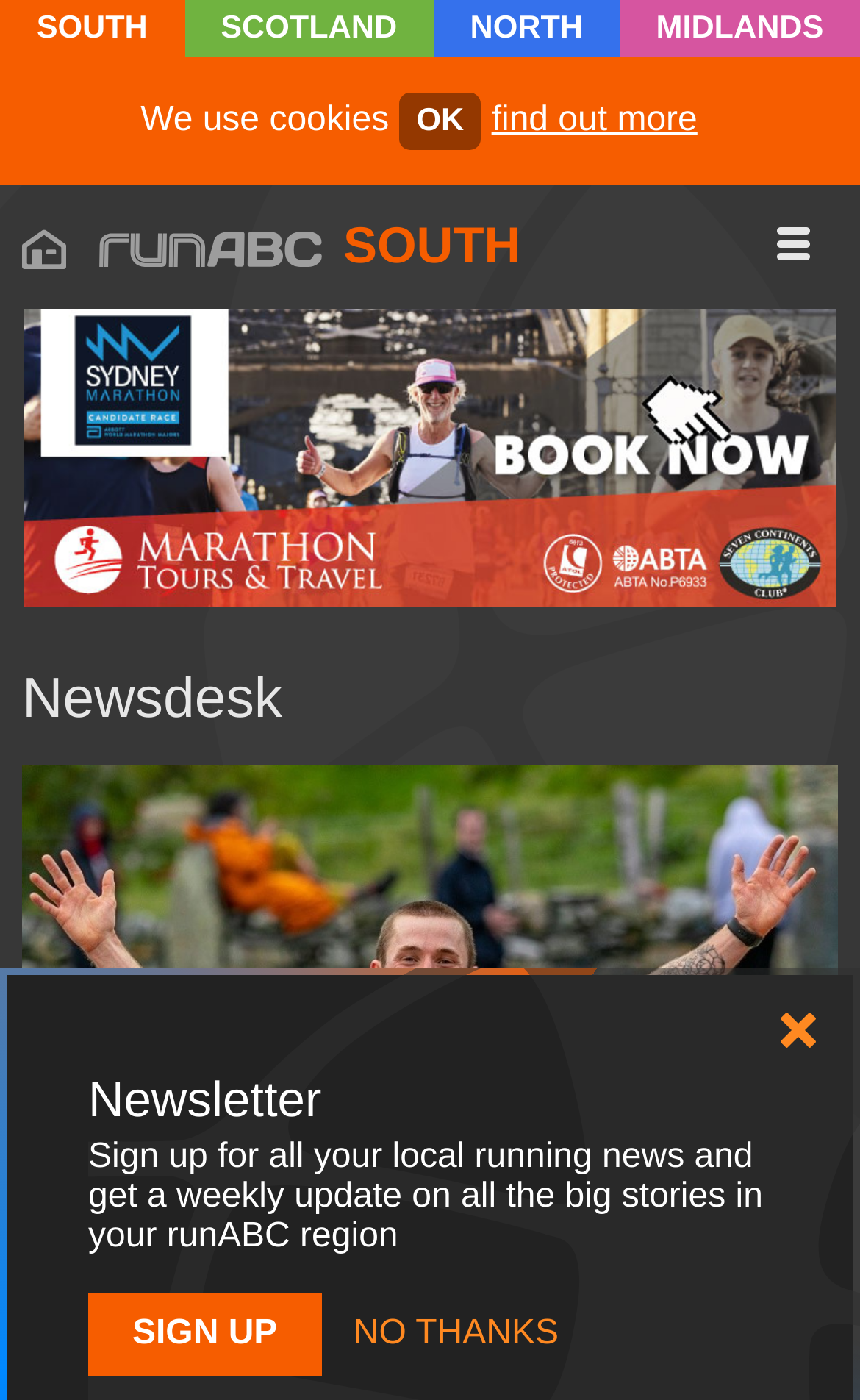Identify the coordinates of the bounding box for the element that must be clicked to accomplish the instruction: "Click on SOUTH link".

[0.005, 0.003, 0.209, 0.038]